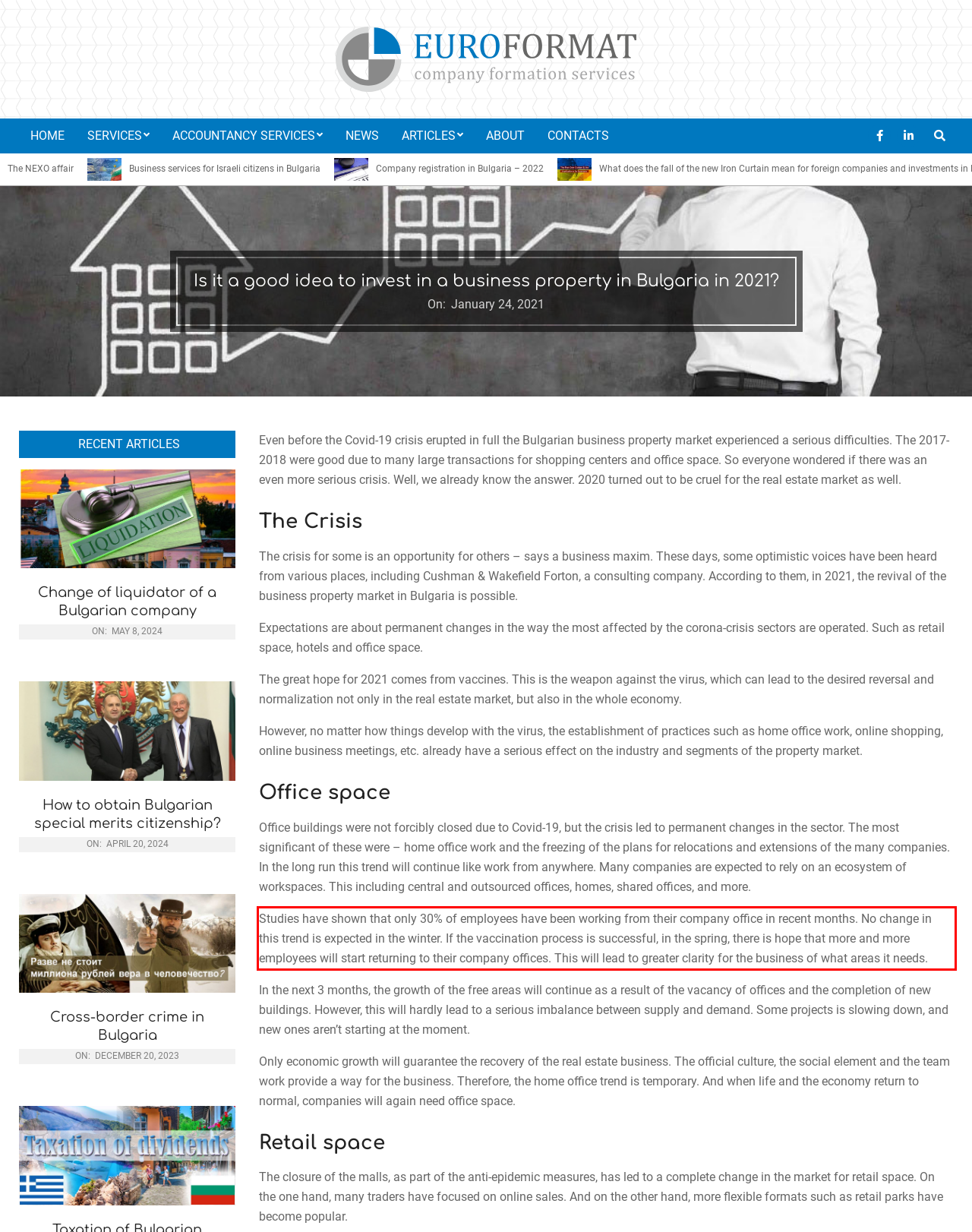From the screenshot of the webpage, locate the red bounding box and extract the text contained within that area.

Studies have shown that only 30% of employees have been working from their company office in recent months. No change in this trend is expected in the winter. If the vaccination process is successful, in the spring, there is hope that more and more employees will start returning to their company offices. This will lead to greater clarity for the business of what areas it needs.